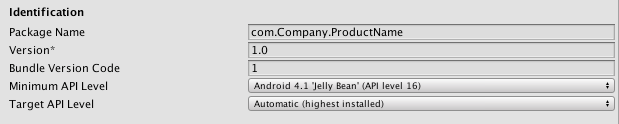What is the effect of setting Target API Level to Automatic?
Please give a well-detailed answer to the question.

Setting the Target API Level to Automatic (highest installed) allows the application to leverage the features available in the highest installed version of the Android API, optimizing performance and user experience across different devices.